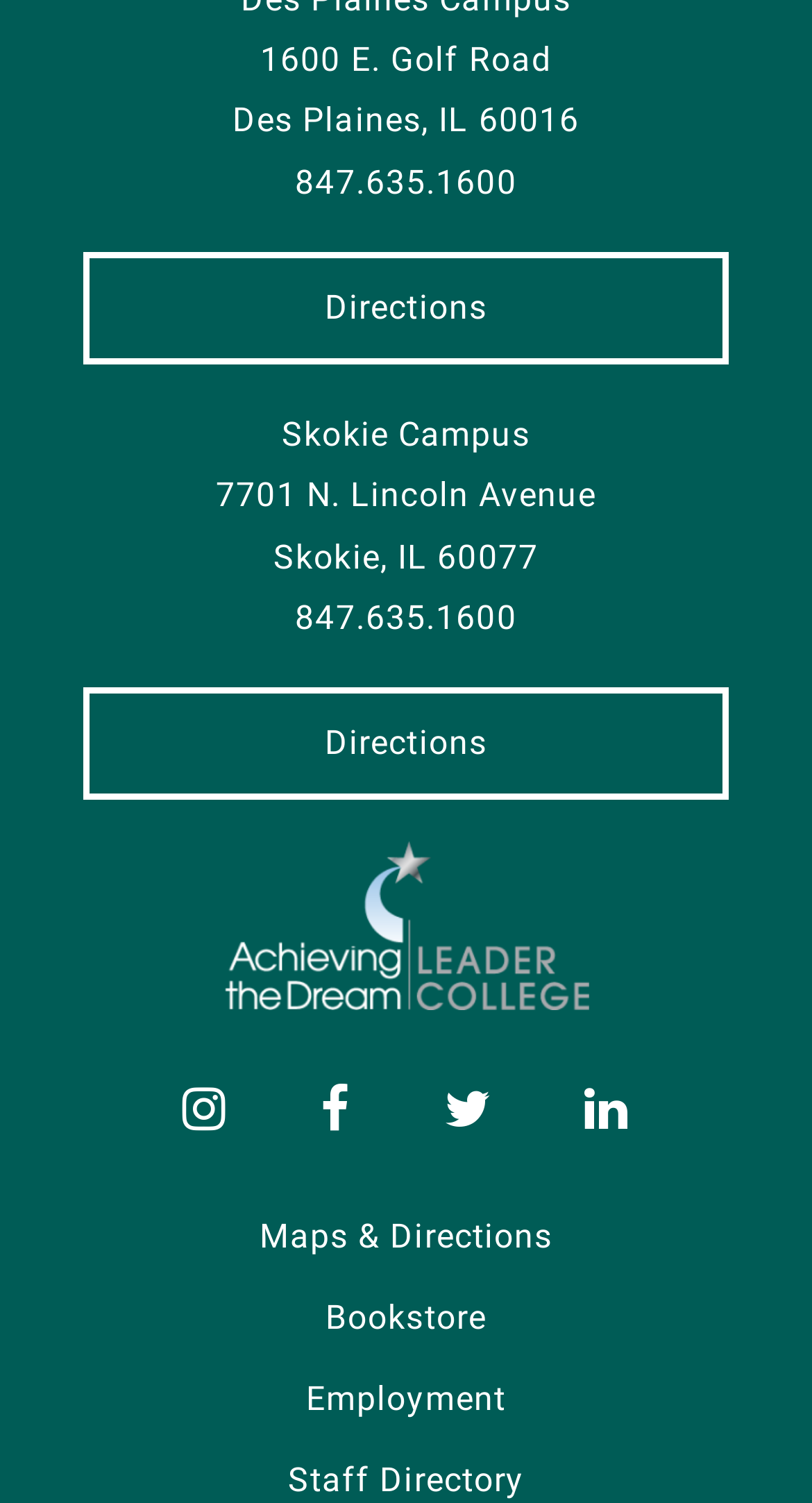Locate the bounding box coordinates of the element's region that should be clicked to carry out the following instruction: "Visit Skokie Campus". The coordinates need to be four float numbers between 0 and 1, i.e., [left, top, right, bottom].

[0.347, 0.276, 0.653, 0.302]